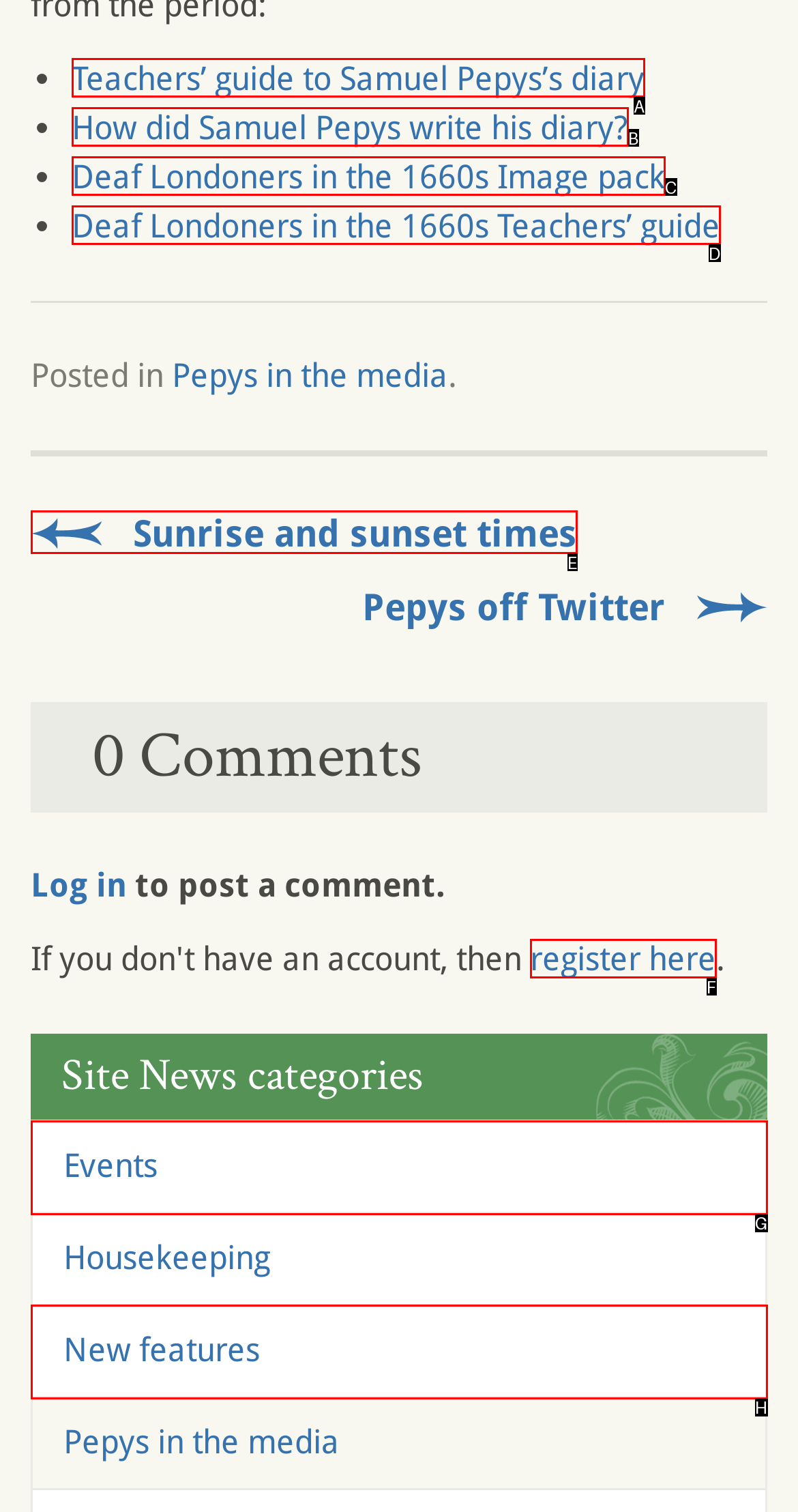Find the UI element described as: New features
Reply with the letter of the appropriate option.

H